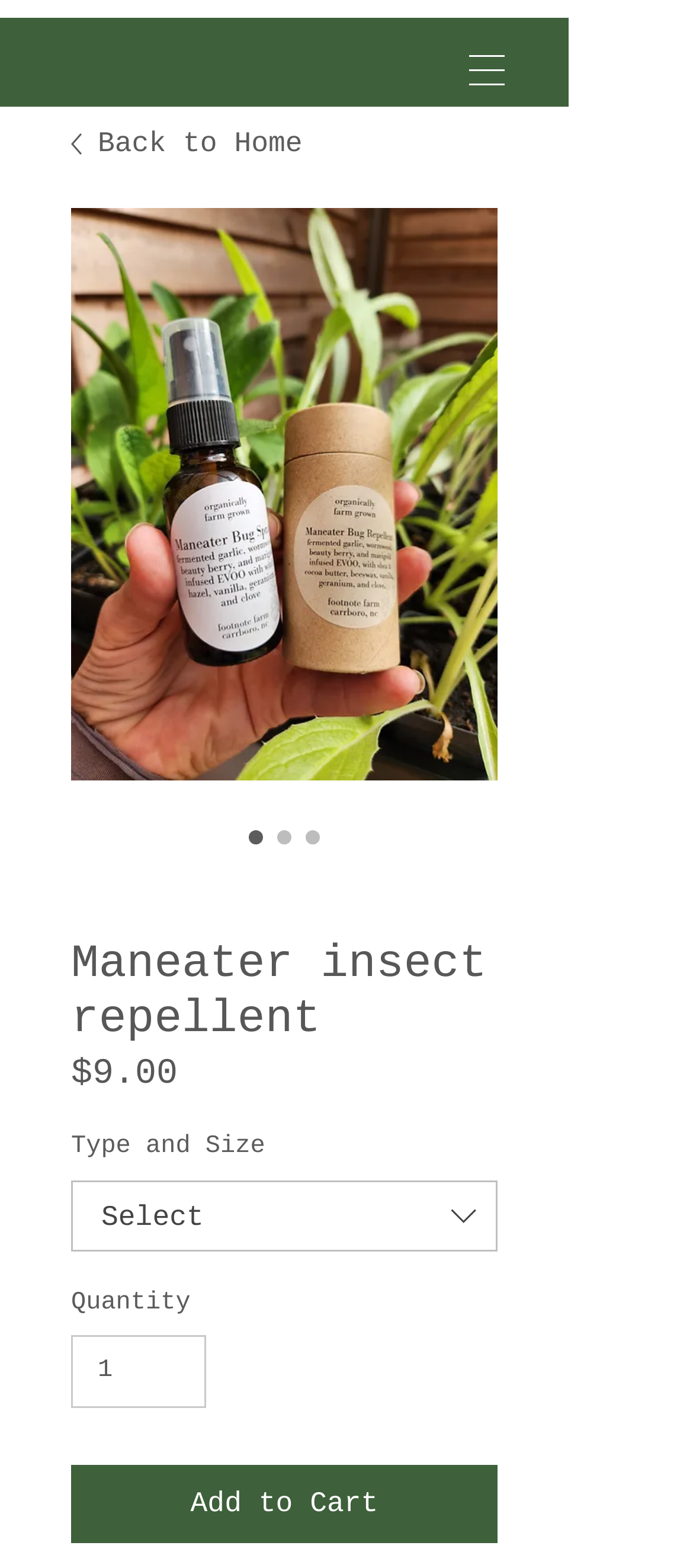Identify and provide the main heading of the webpage.

Maneater insect repellent